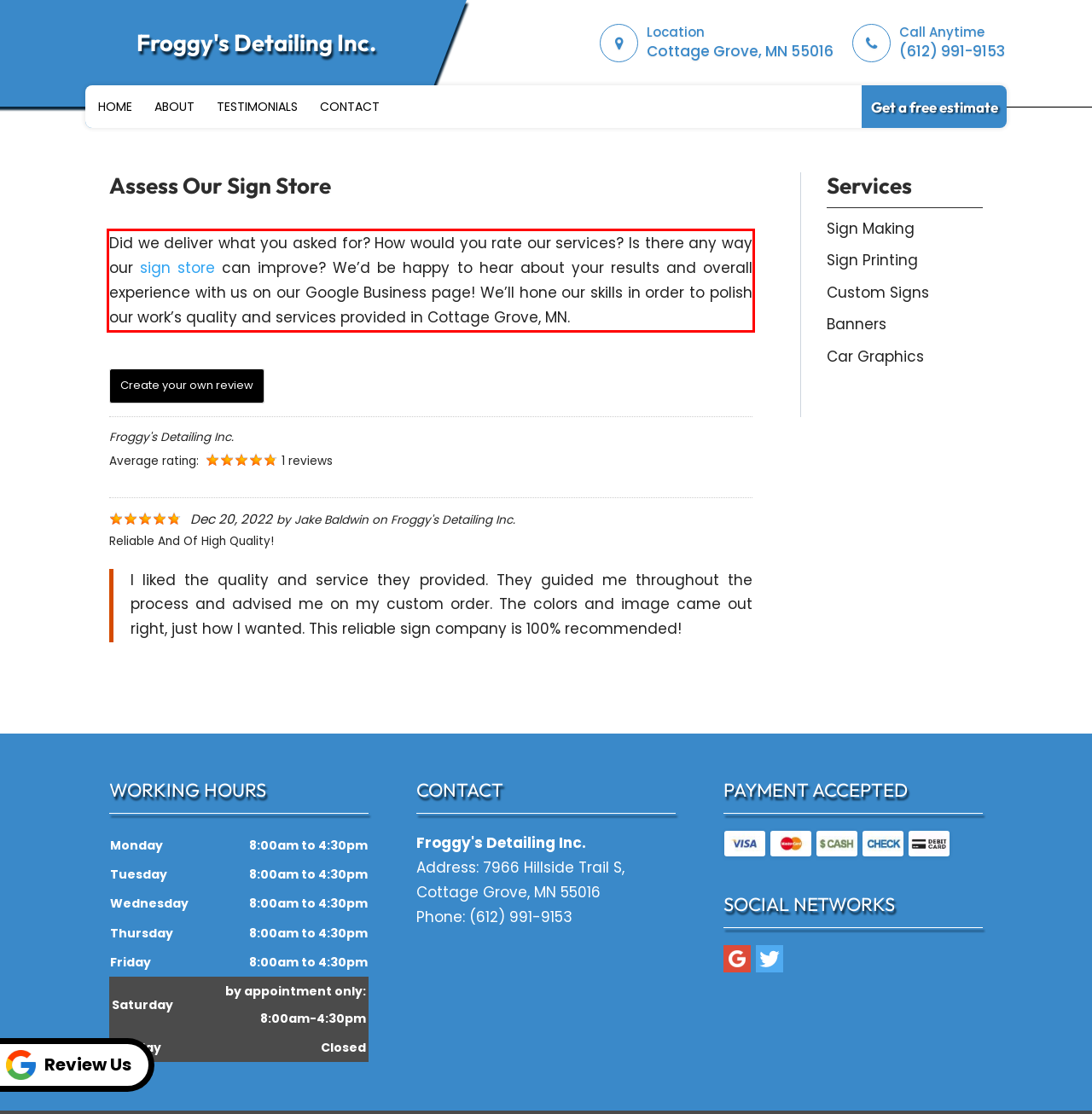From the given screenshot of a webpage, identify the red bounding box and extract the text content within it.

Did we deliver what you asked for? How would you rate our services? Is there any way our sign store can improve? We’d be happy to hear about your results and overall experience with us on our Google Business page! We’ll hone our skills in order to polish our work’s quality and services provided in Cottage Grove, MN.